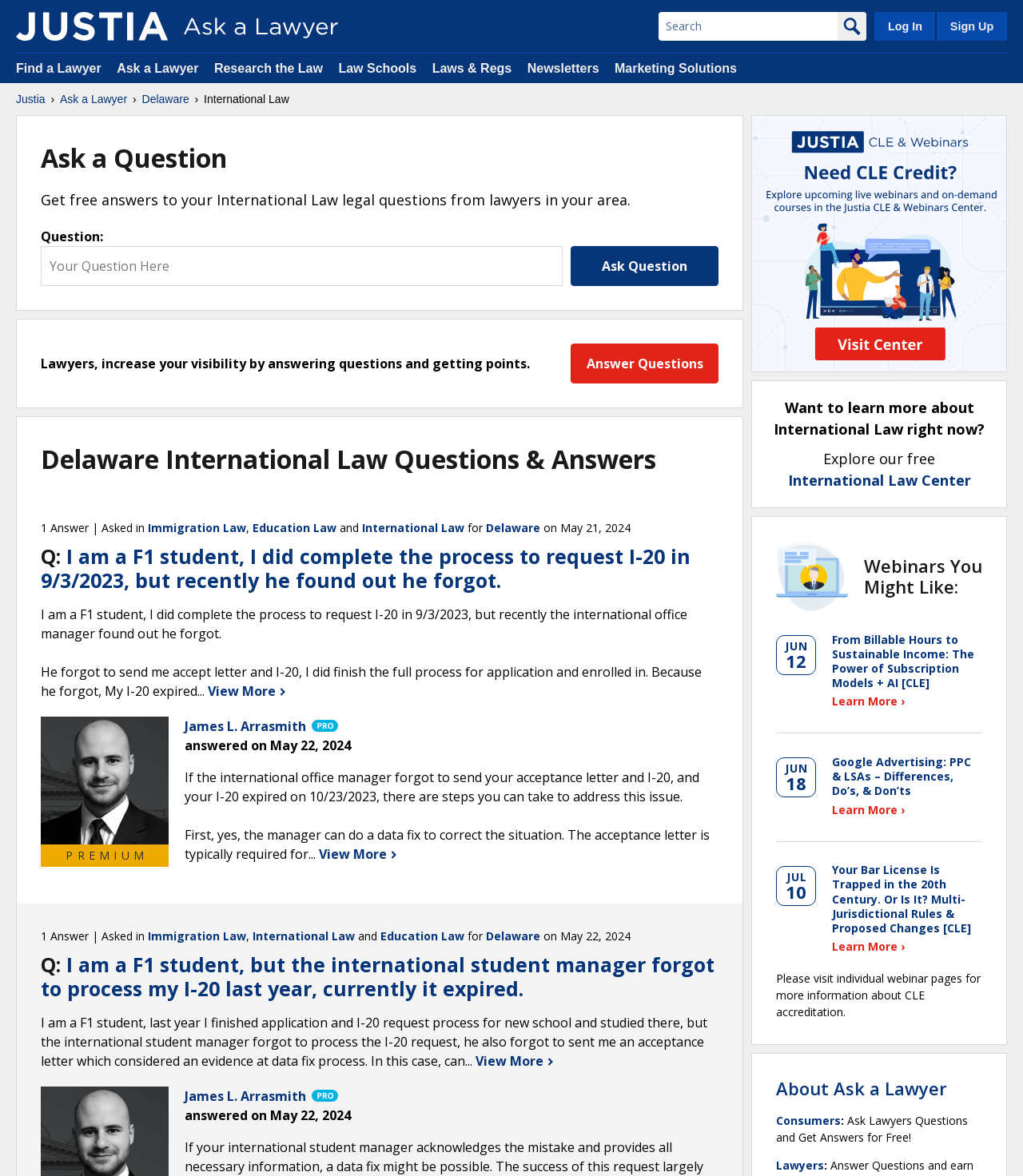Predict the bounding box of the UI element based on this description: "title="Justia"".

[0.016, 0.01, 0.164, 0.035]